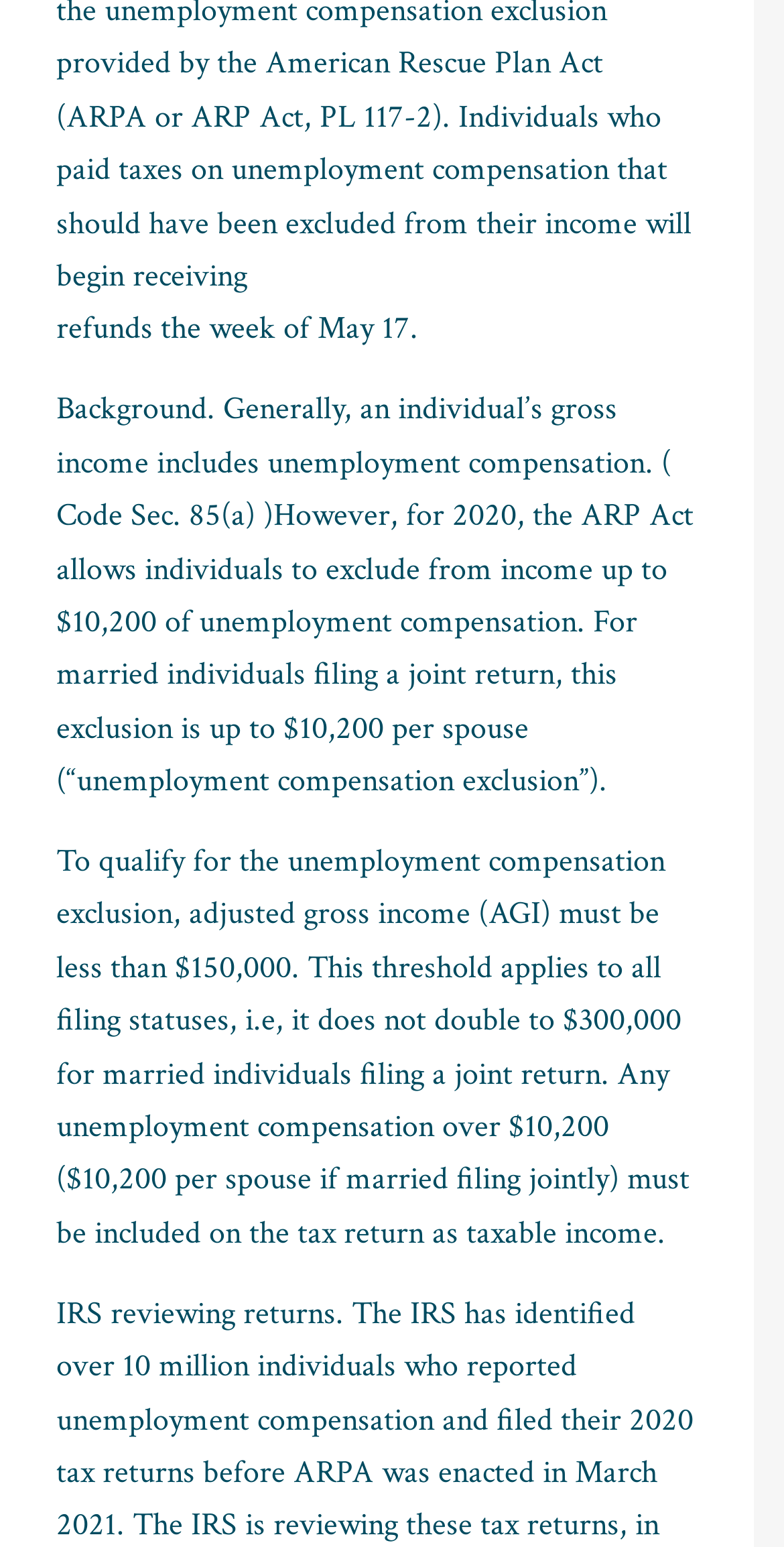Pinpoint the bounding box coordinates of the element that must be clicked to accomplish the following instruction: "Select all options". The coordinates should be in the format of four float numbers between 0 and 1, i.e., [left, top, right, bottom].

[0.092, 0.064, 0.125, 0.081]